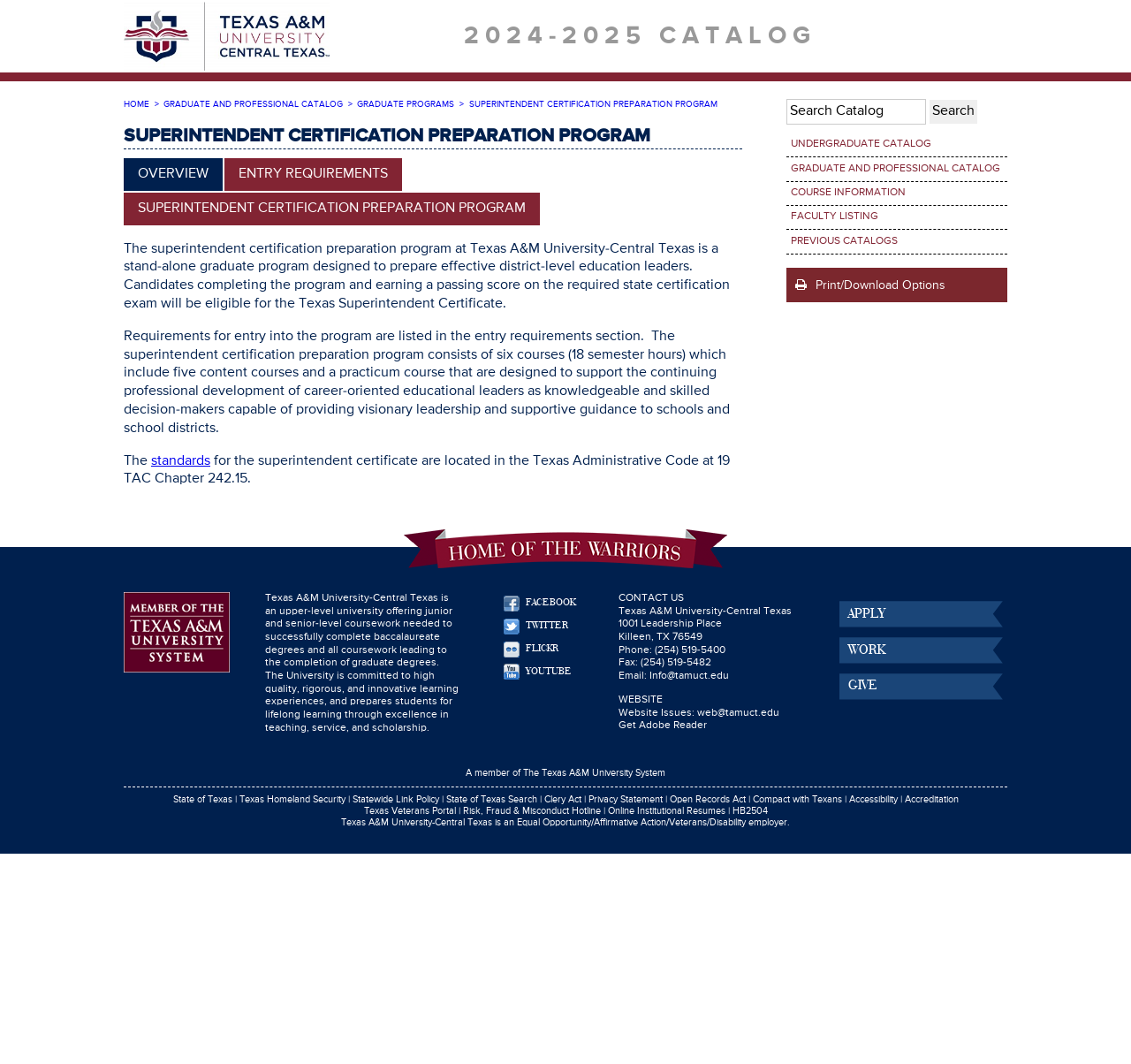Specify the bounding box coordinates for the region that must be clicked to perform the given instruction: "Go to the graduate and professional catalog".

[0.145, 0.094, 0.305, 0.102]